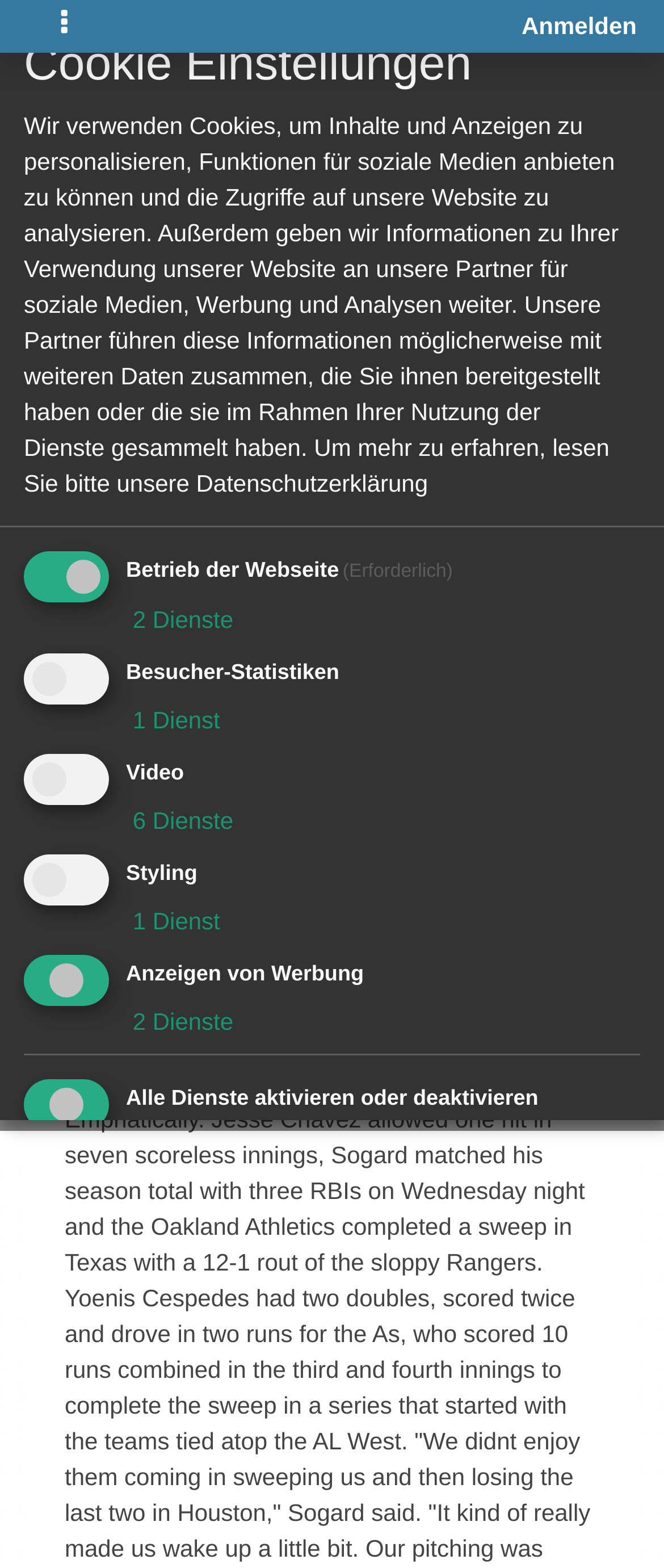Given the description #1, predict the bounding box coordinates of the UI element. Ensure the coordinates are in the format (top-left x, top-left y, bottom-right x, bottom-right y) and all values are between 0 and 1.

[0.901, 0.542, 0.941, 0.559]